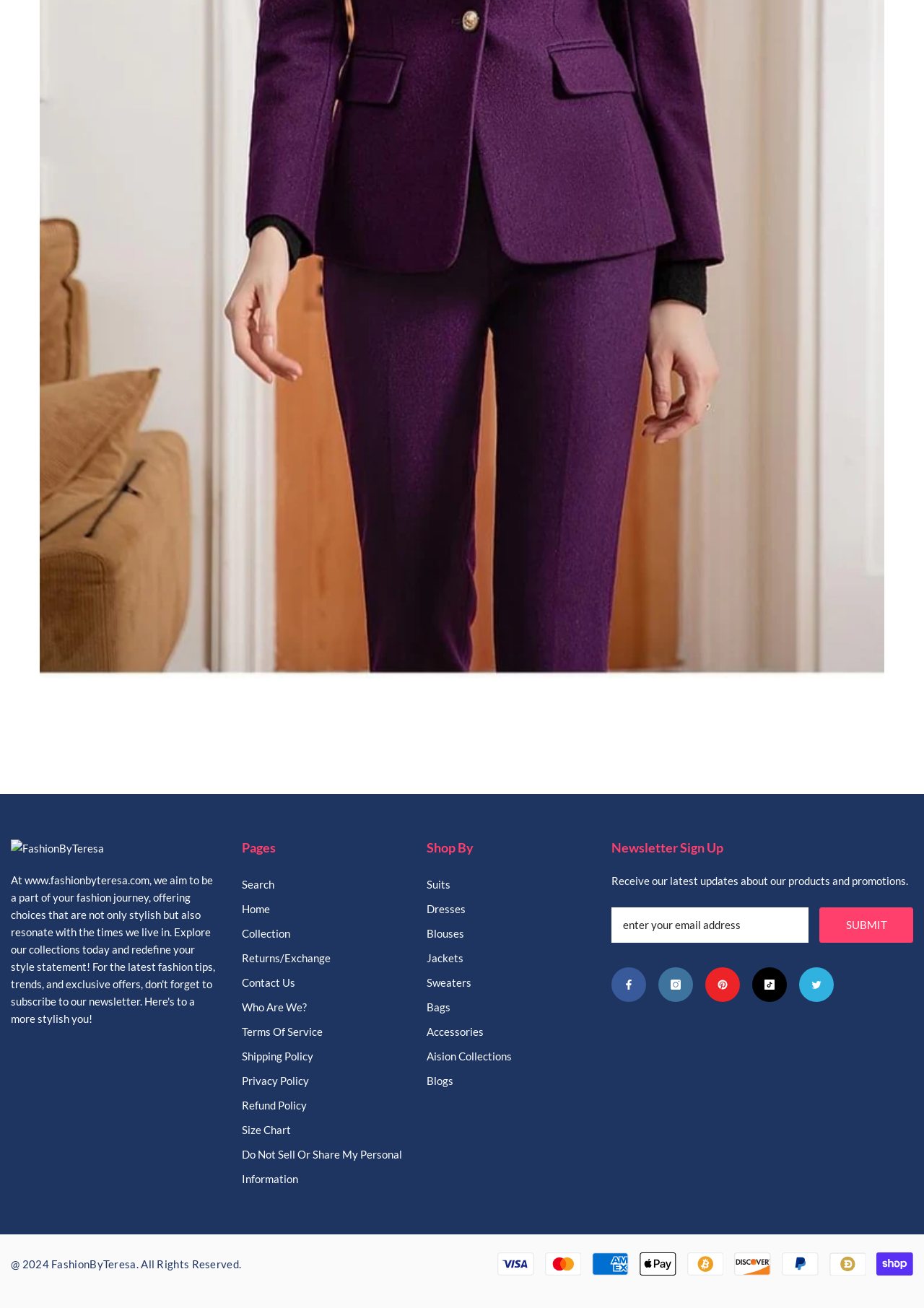Please find the bounding box coordinates of the element that needs to be clicked to perform the following instruction: "Sign up for the newsletter". The bounding box coordinates should be four float numbers between 0 and 1, represented as [left, top, right, bottom].

[0.662, 0.694, 0.875, 0.721]